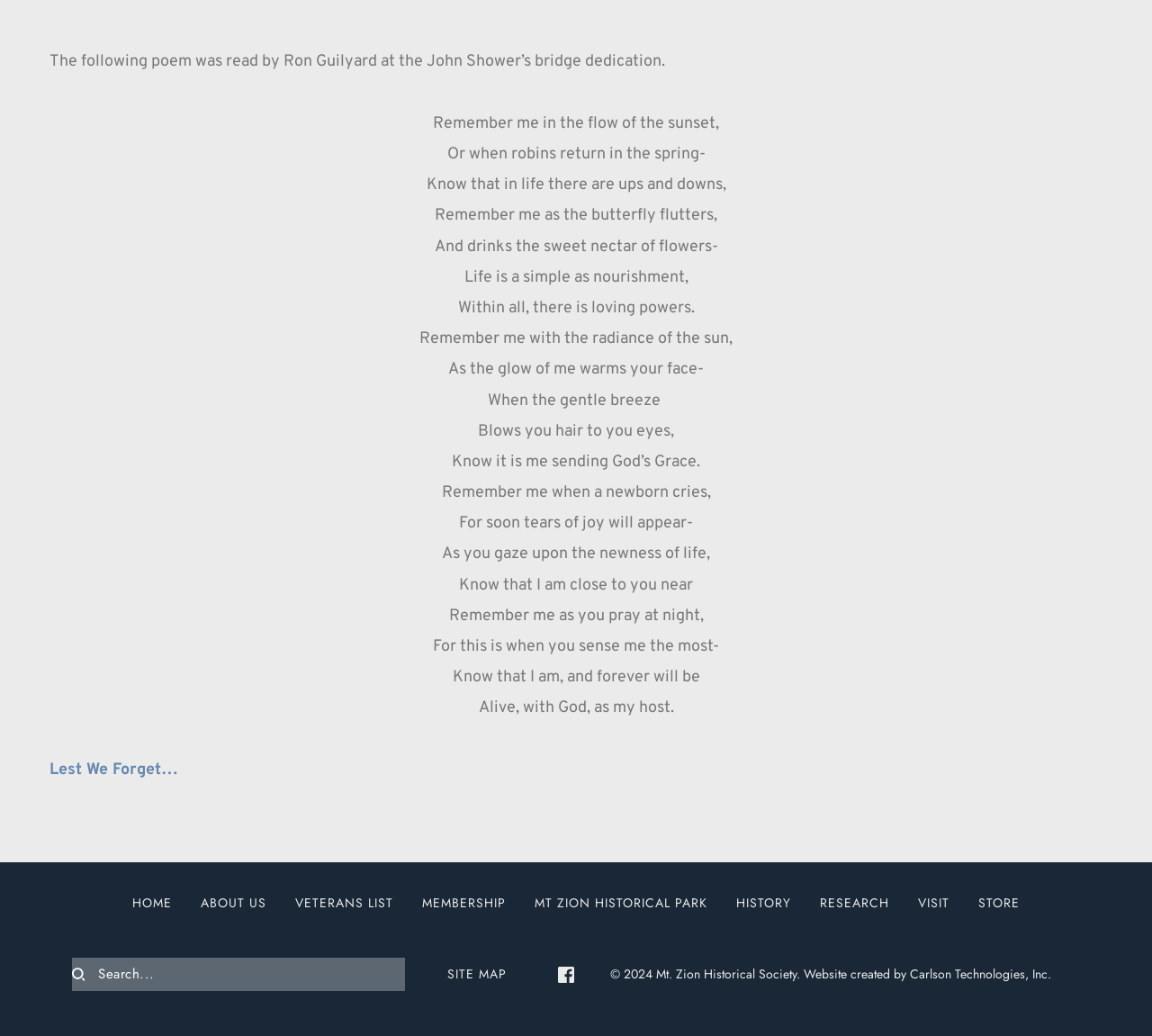Who created the website?
Look at the image and respond with a one-word or short phrase answer.

Carlson Technologies, Inc.